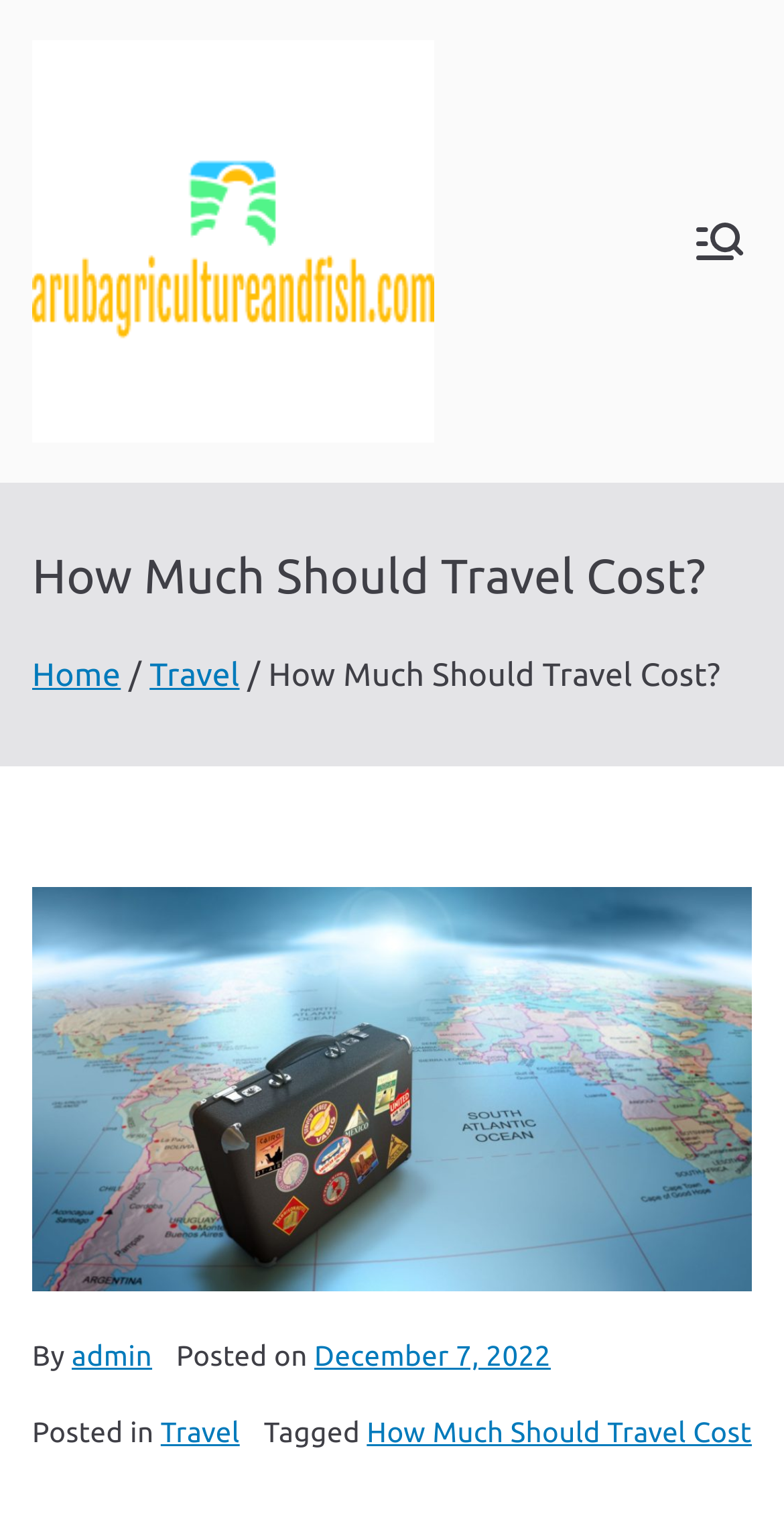Find the bounding box coordinates of the element's region that should be clicked in order to follow the given instruction: "read the article about top travel locations". The coordinates should consist of four float numbers between 0 and 1, i.e., [left, top, right, bottom].

[0.041, 0.026, 0.554, 0.289]